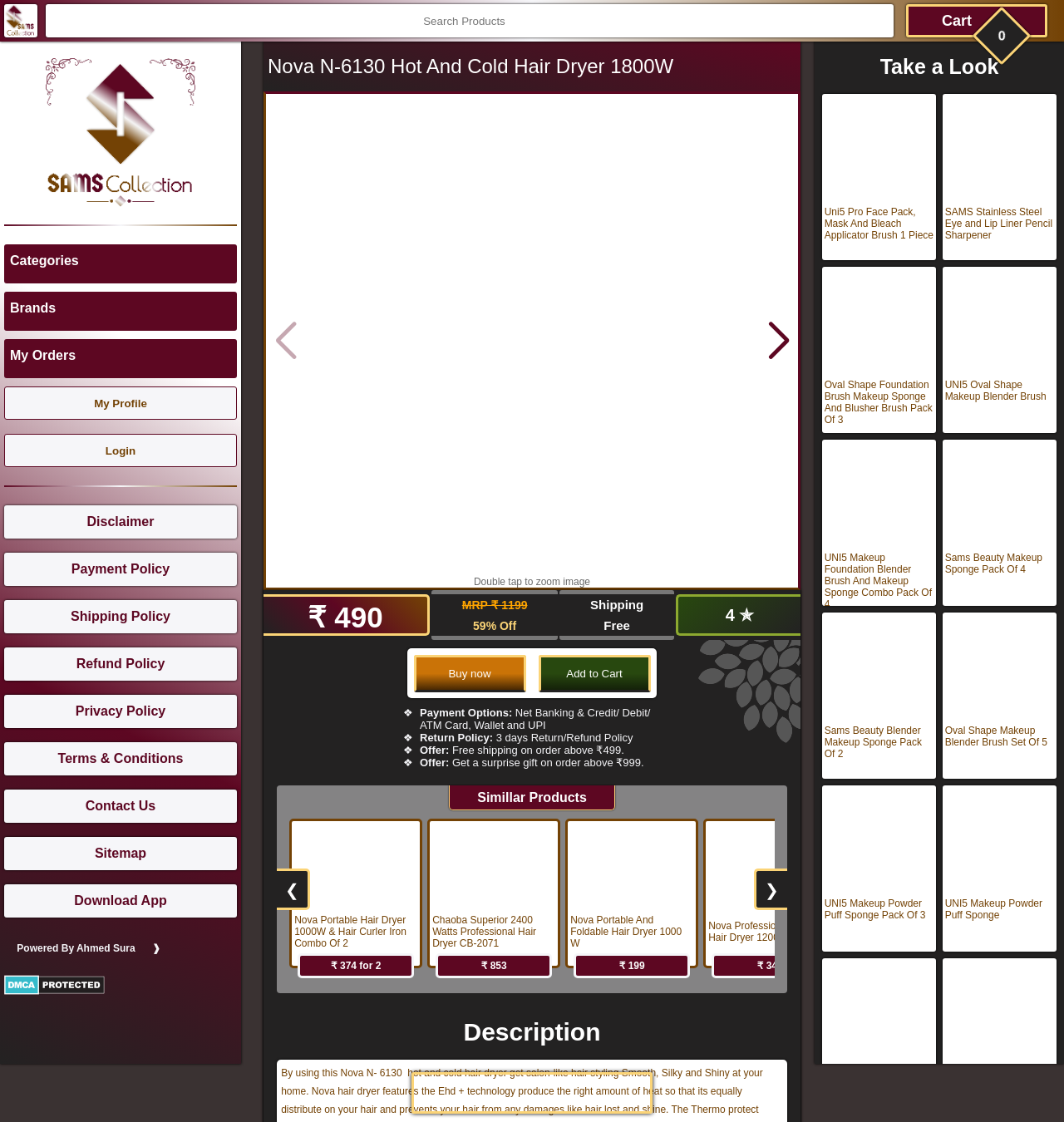What are the payment options for this product?
Please use the image to provide a one-word or short phrase answer.

Net Banking & Credit/ Debit/ ATM Card, Wallet and UPI